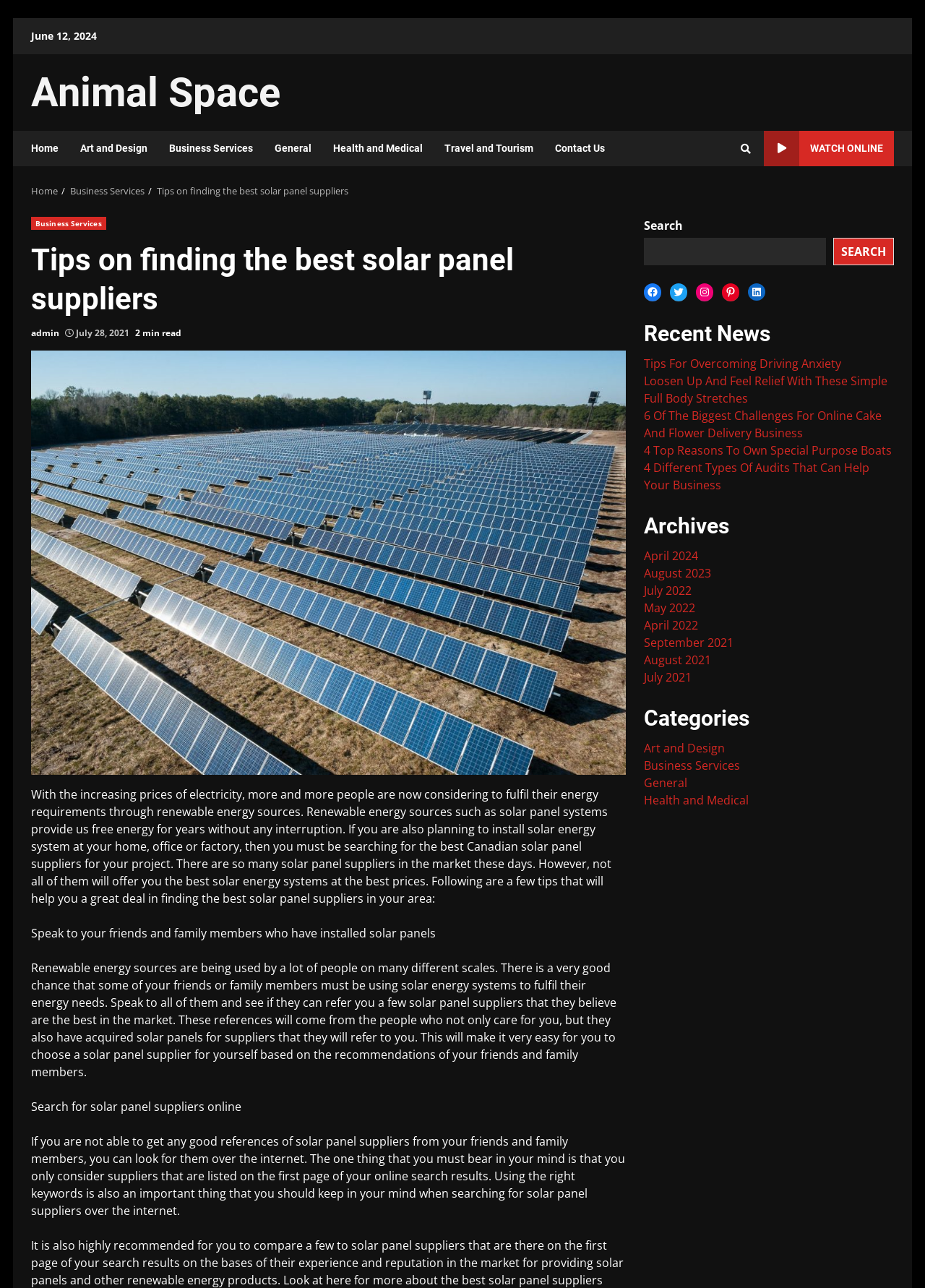Give an in-depth explanation of the webpage layout and content.

The webpage is about finding the best solar panel suppliers, with a focus on renewable energy sources. At the top, there is a navigation bar with links to "Home", "Art and Design", "Business Services", "General", "Health and Medical", "Travel and Tourism", and "Contact Us". Below this, there is a breadcrumb navigation section showing the current page's hierarchy.

The main content area is divided into two sections. On the left, there is a header section with a link to "Business Services" and a heading that reads "Tips on finding the best solar panel suppliers". Below this, there is an image related to solar panels, followed by a block of text that discusses the importance of finding the right solar panel supplier. The text provides tips on how to find the best supplier, including asking friends and family members for referrals and searching online.

On the right side of the page, there is a complementary section that contains a search bar, social media links to Facebook, Twitter, Instagram, Pinterest, and LinkedIn, and a section titled "Recent News" with links to various news articles. Below this, there are sections for "Archives" and "Categories", which provide links to older articles and categorized topics, respectively.

Overall, the webpage is focused on providing information and resources for individuals looking to find the best solar panel suppliers, with a clean and organized layout that makes it easy to navigate.